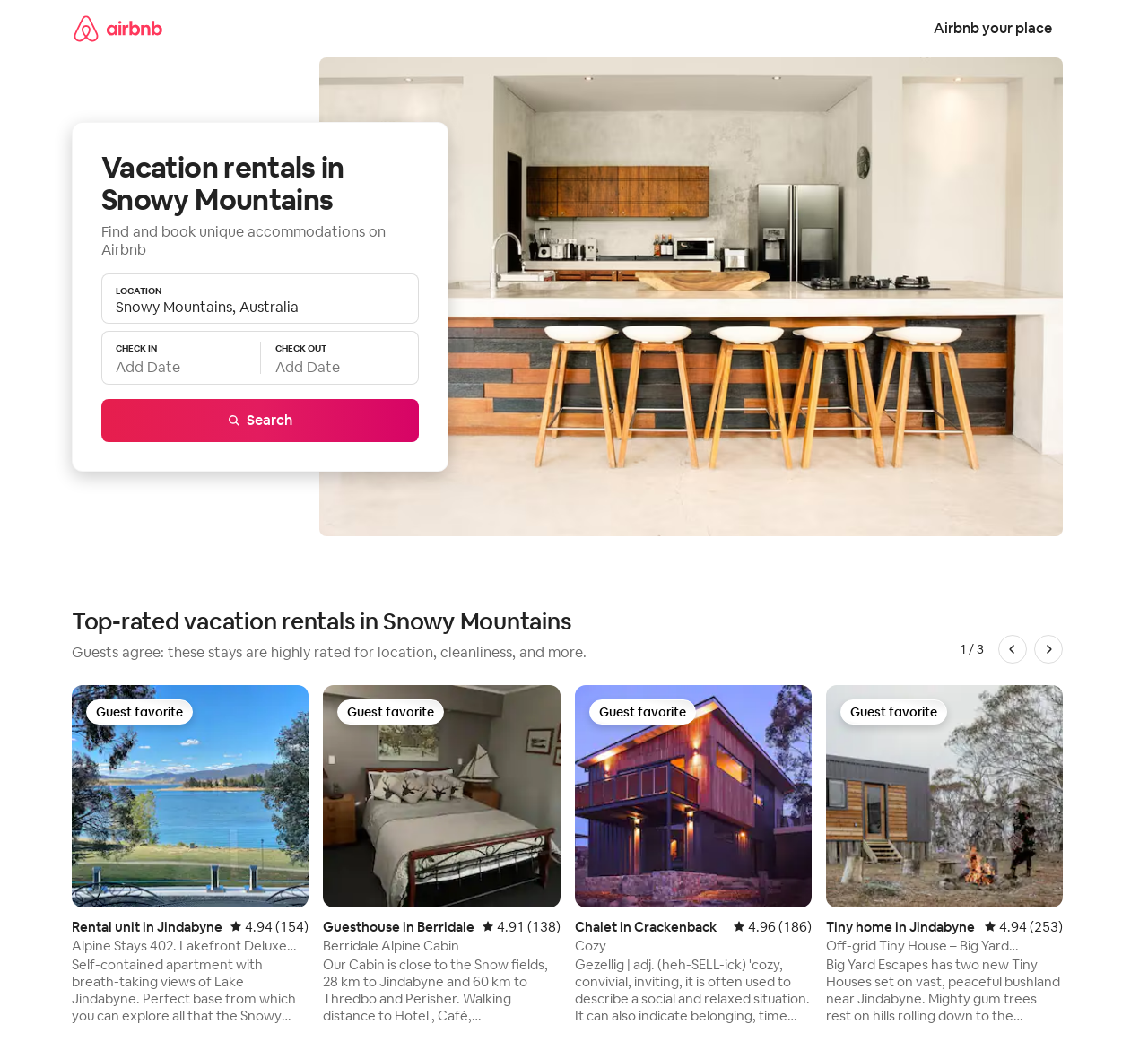Please answer the following question using a single word or phrase: 
How many items are showing in the top-rated vacation rentals section?

4 of 12